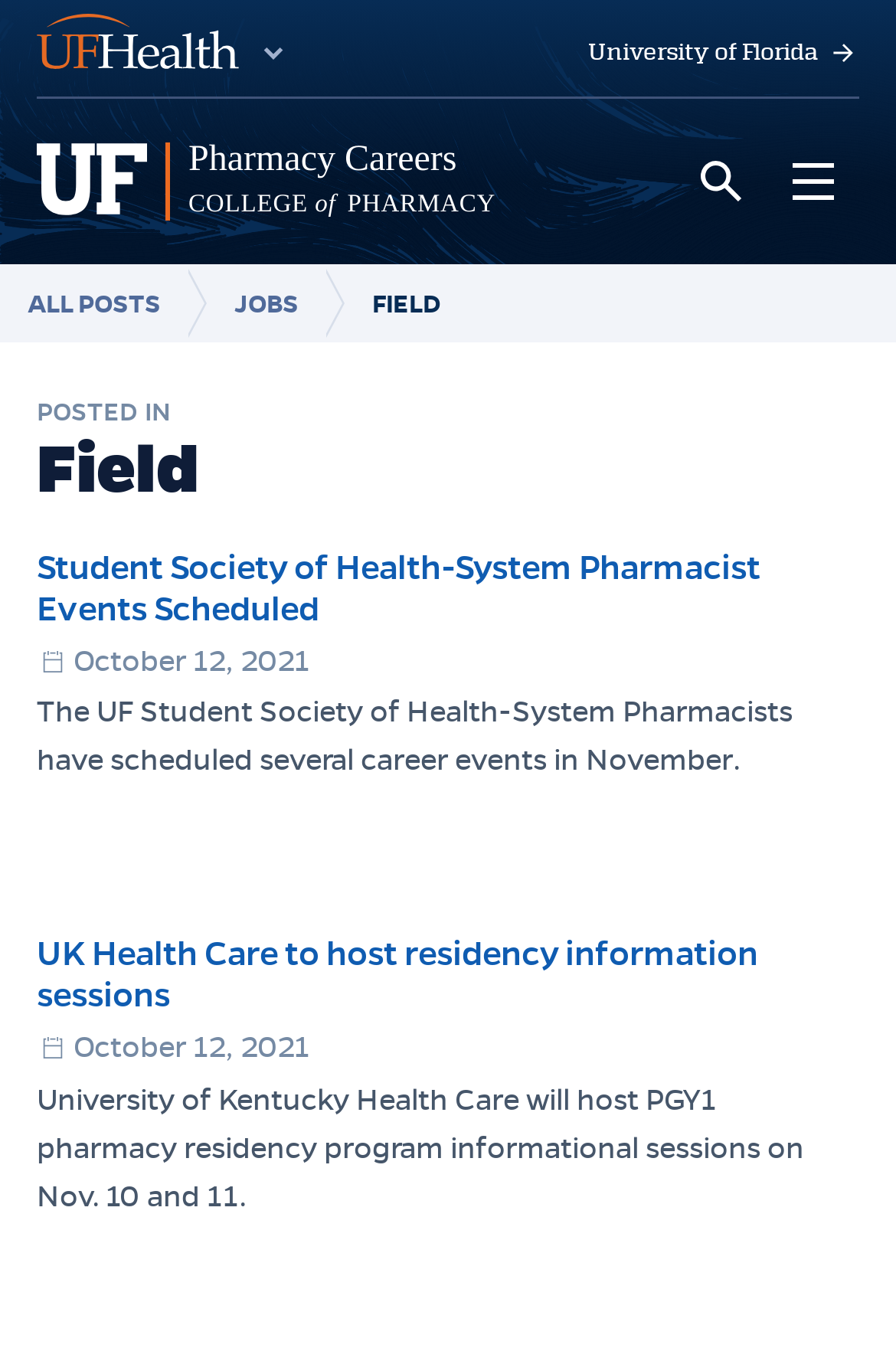What is the purpose of the 'Open Search' button?
Refer to the image and give a detailed response to the question.

I inferred the purpose of the button by its label, 'Open Search', which suggests that it is used to open a search function or interface.